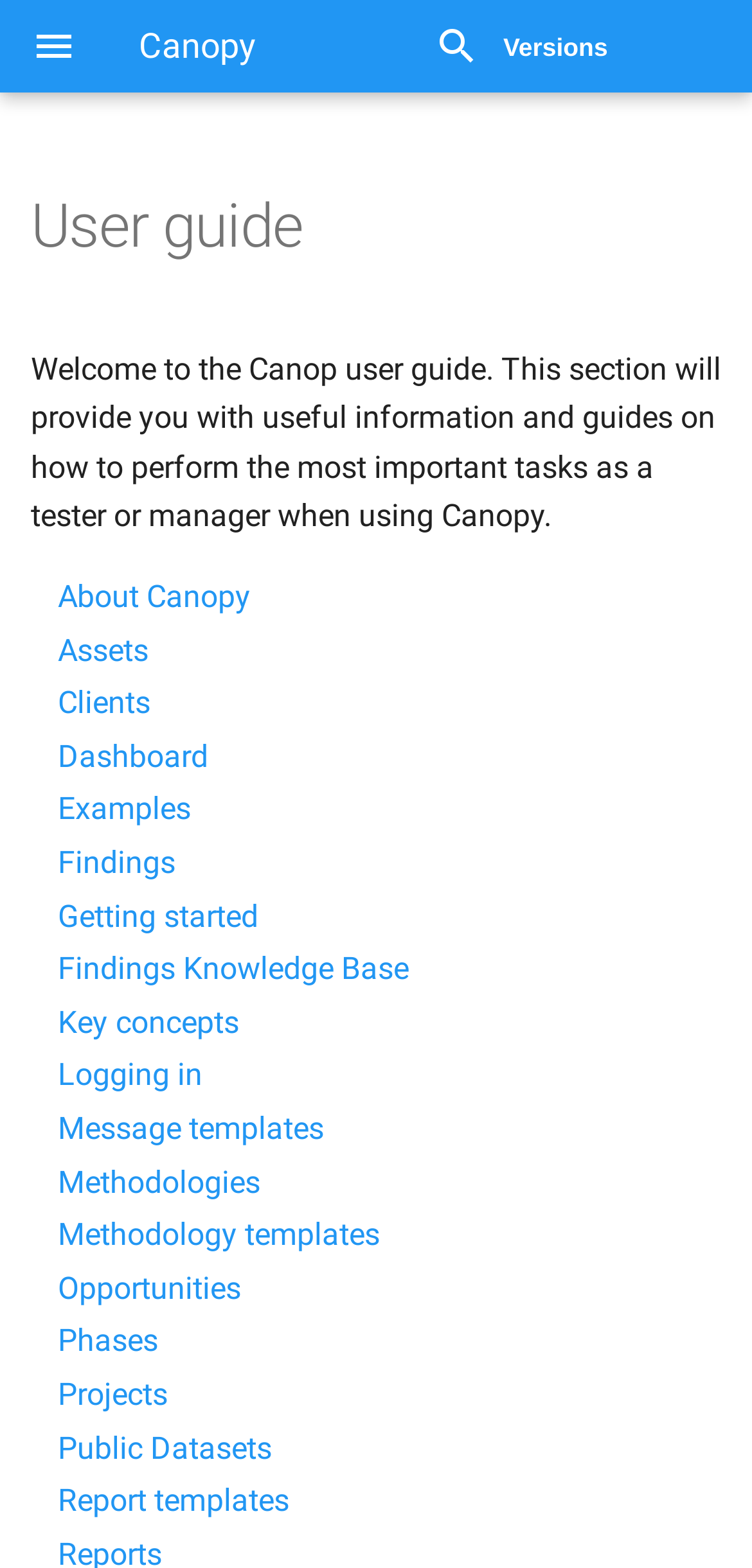What is the first link listed under the user guide?
Answer the question with detailed information derived from the image.

The first link listed under the user guide is 'About Canopy', which can be found by looking at the links listed under the 'User guide' heading, where 'About Canopy' is the first option.